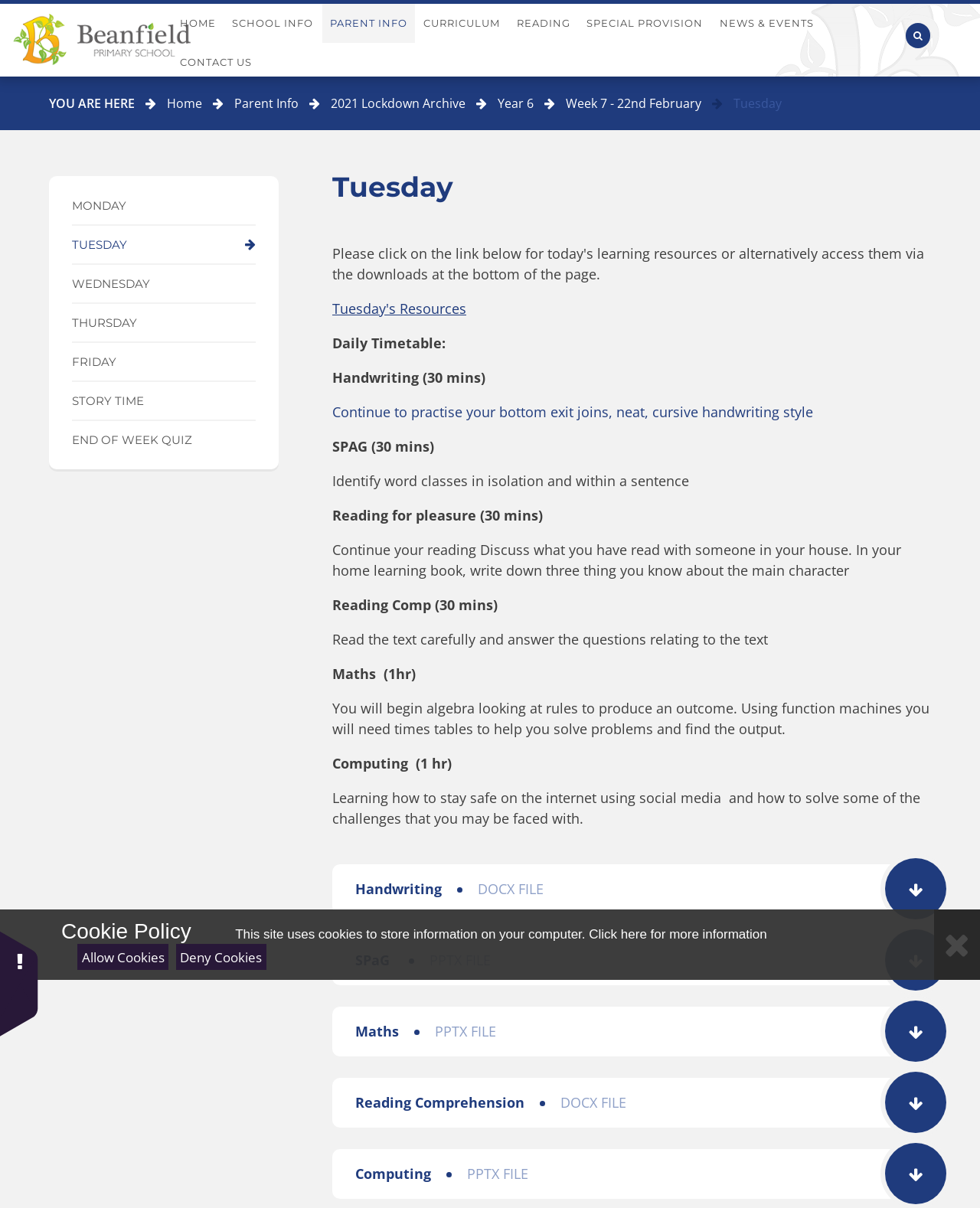What is the name of the school?
Provide a thorough and detailed answer to the question.

I found the answer by looking at the top navigation bar, where it says 'BEANFIELD PRIMARY SCHOOL' in a prominent link.